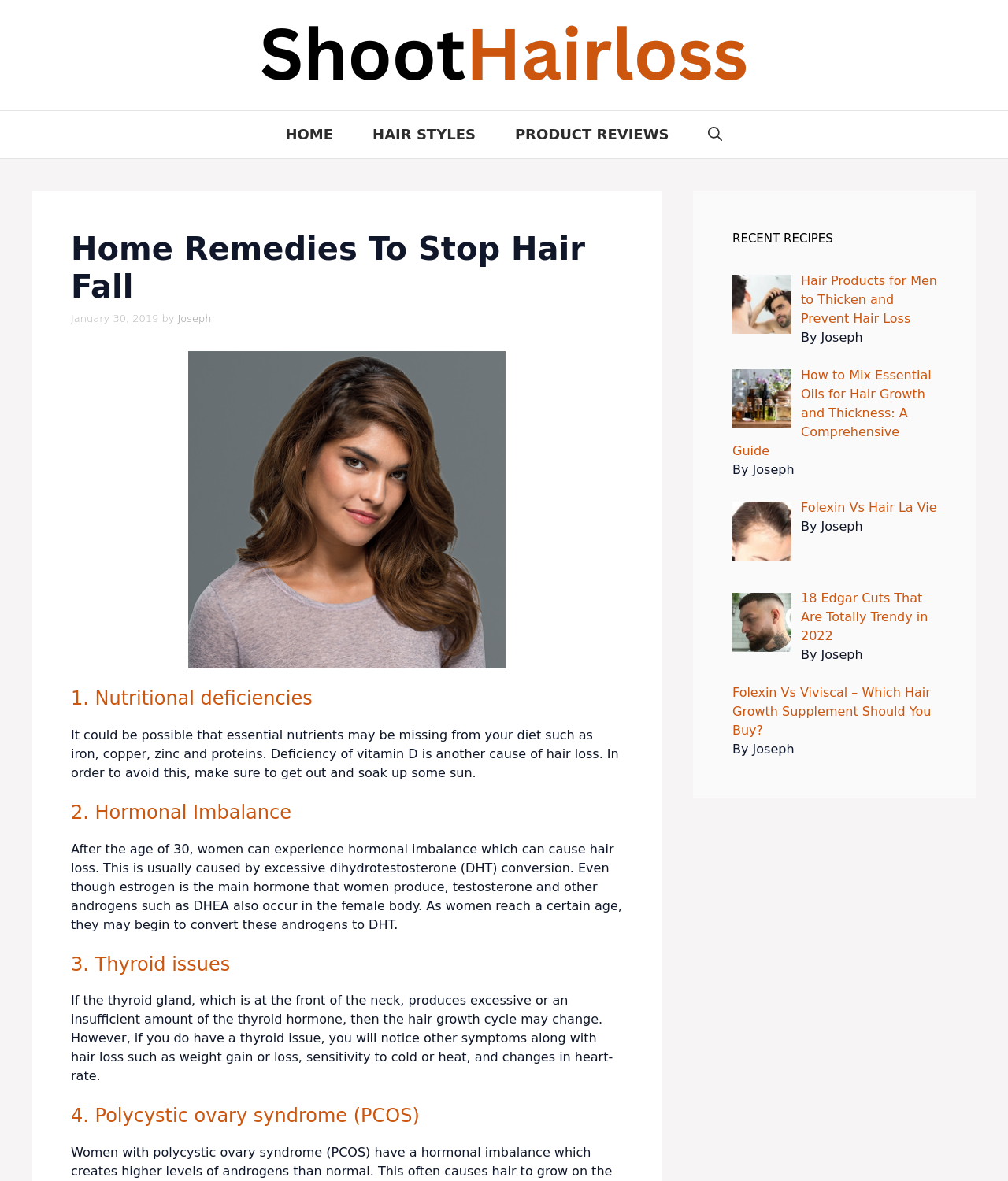Please specify the bounding box coordinates for the clickable region that will help you carry out the instruction: "Click the 'HOME' link".

[0.264, 0.094, 0.35, 0.134]